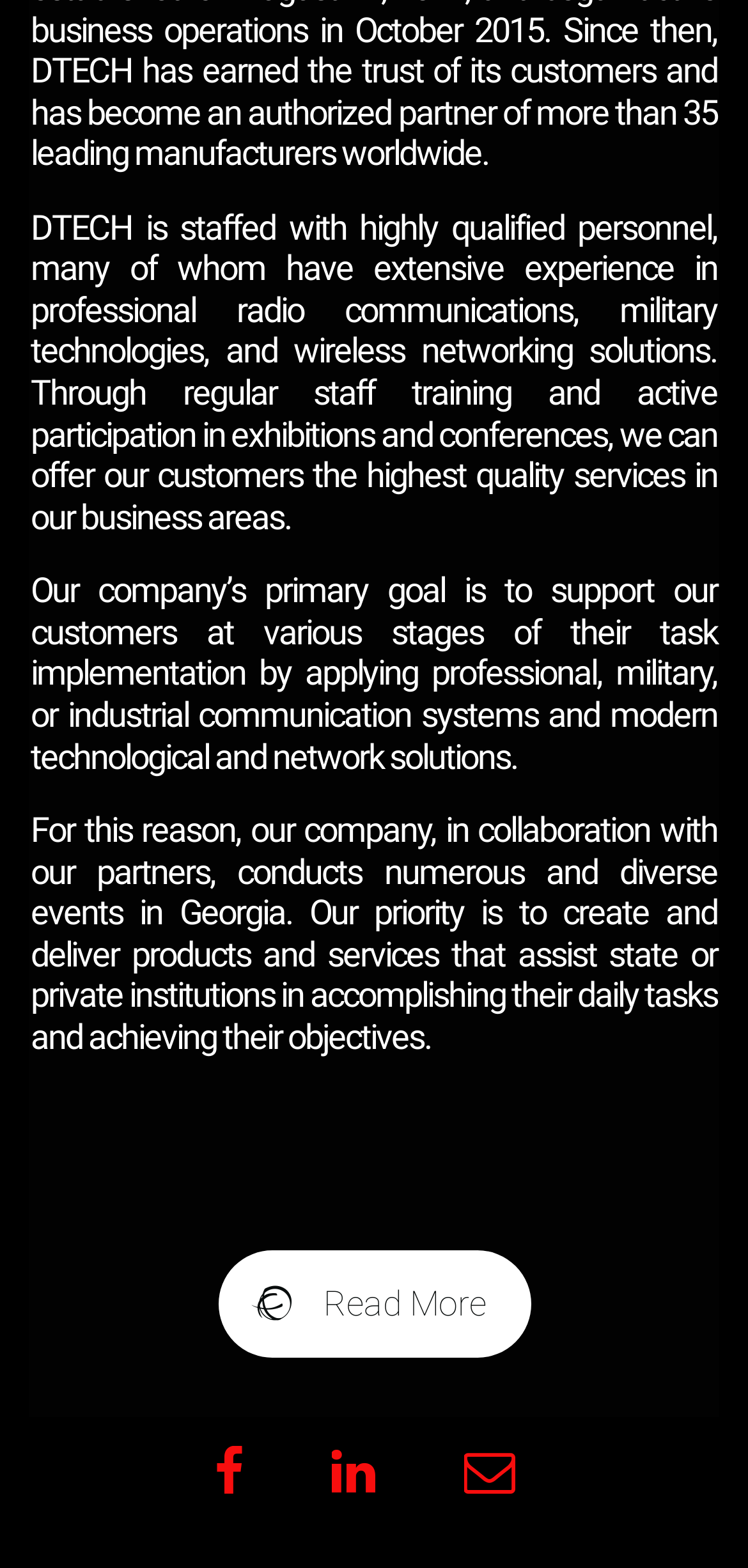Identify the bounding box of the UI element described as follows: "alt="1200-by-1200-logo-1024x829-2-copy" title="1200-by-1200-logo-1024×829-2-copy"". Provide the coordinates as four float numbers in the range of 0 to 1 [left, top, right, bottom].

None